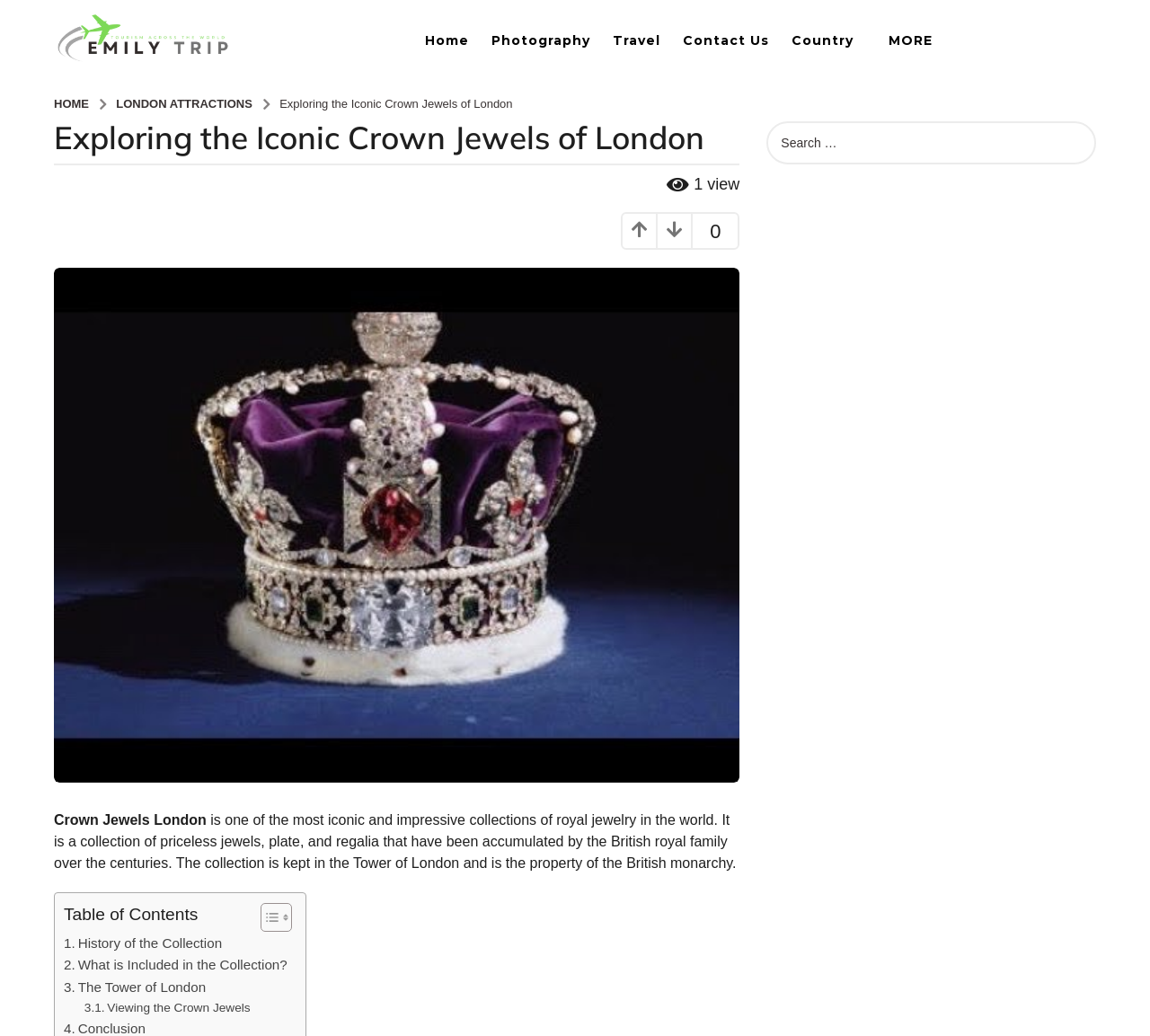Answer the following query concisely with a single word or phrase:
What is the main topic of the article?

Crown Jewels of London